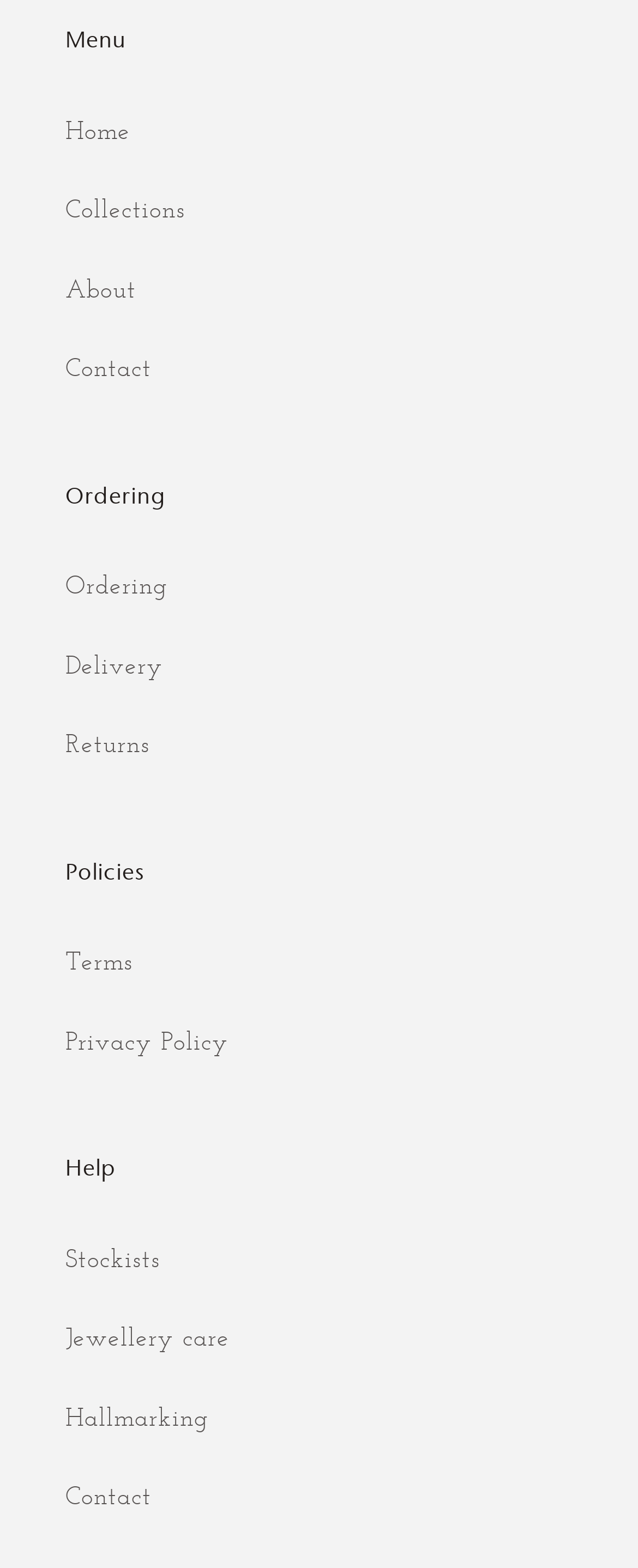Provide a brief response to the question below using a single word or phrase: 
How many links are there in the 'Policies' category?

2